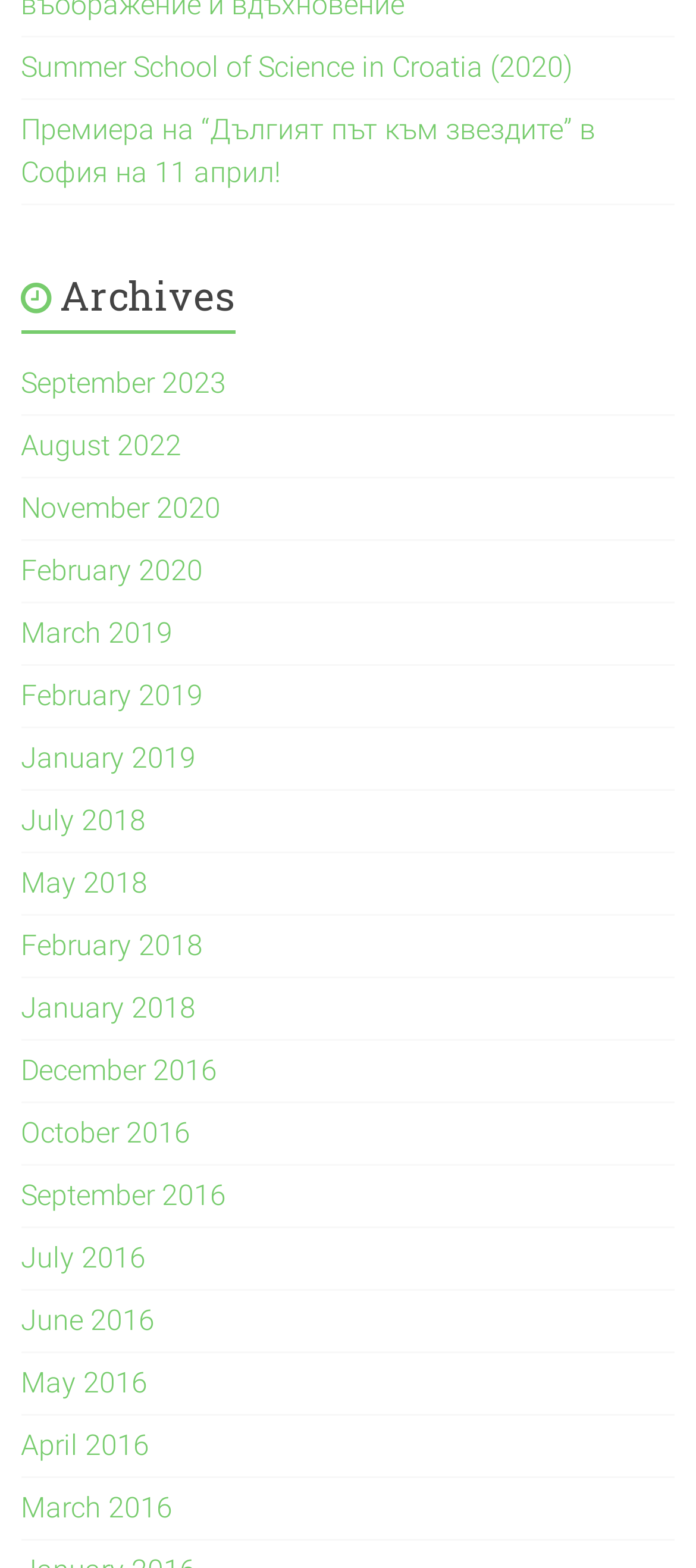What is the earliest month listed in the archives?
Answer briefly with a single word or phrase based on the image.

January 2016